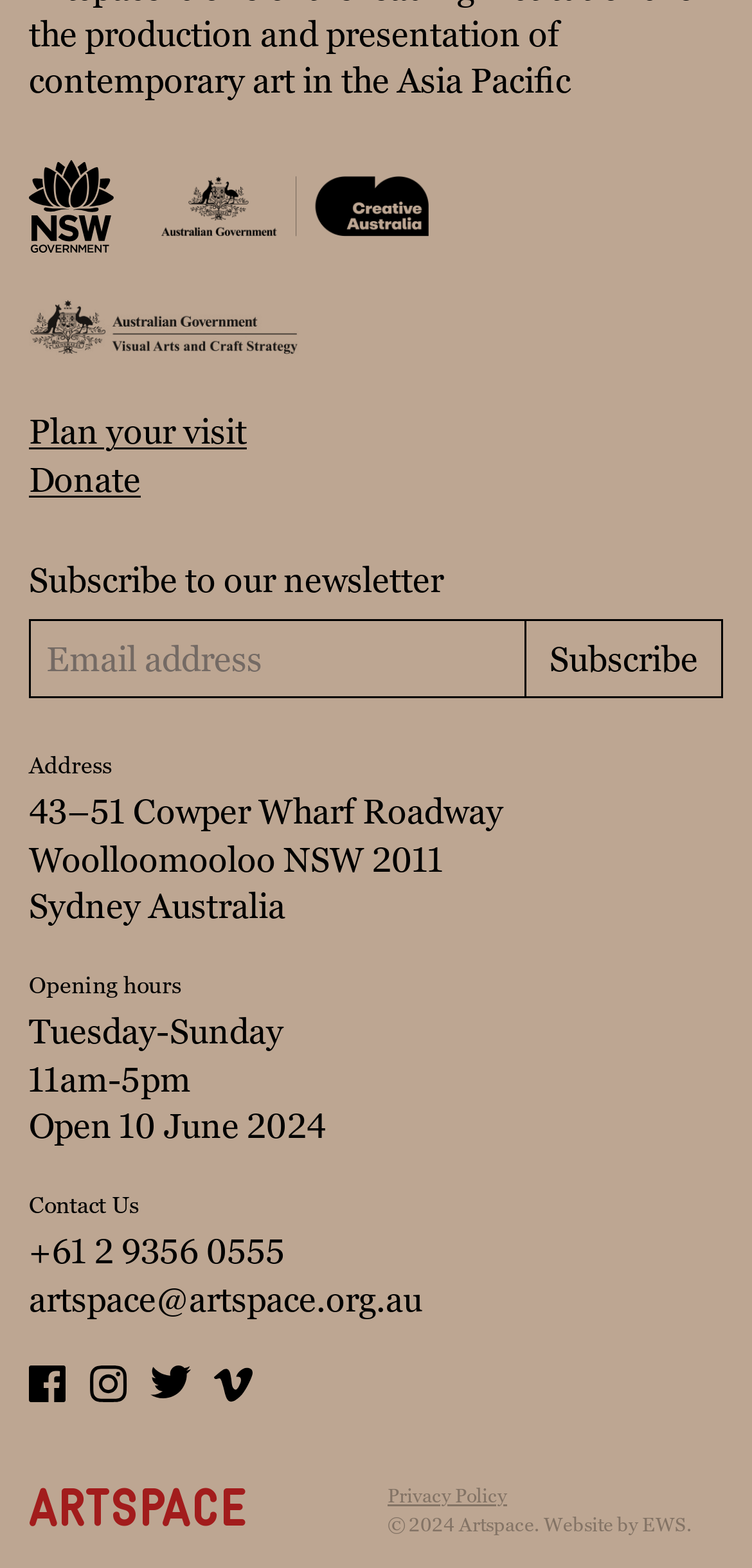Can you show the bounding box coordinates of the region to click on to complete the task described in the instruction: "Donate"?

[0.038, 0.292, 0.187, 0.318]